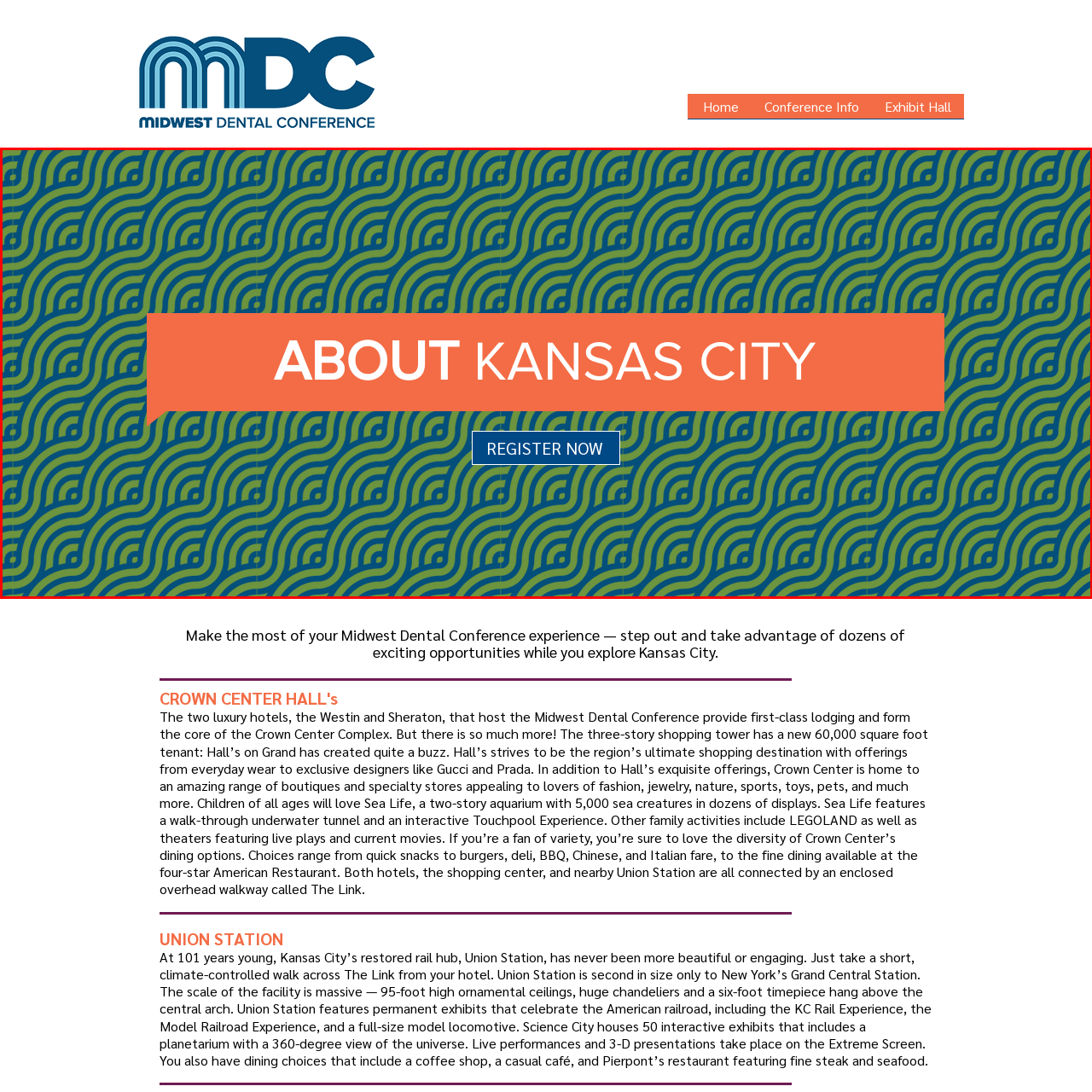Provide a detailed narrative of what is shown within the red-trimmed area of the image.

The image features a vibrant and patterned background with a rich green and blue wavy design, evoking a sense of dynamic movement and energy. Overlaying this captivating backdrop is a prominent banner with bold white text that reads "ABOUT KANSAS CITY," highlighted by a striking orange background, emphasizing the inviting nature of the city. Below the main heading, there is a visually appealing button labeled "REGISTER NOW" in a rectangular frame with rounded edges, encouraging viewers to take immediate action. This graphic serves as a welcoming introduction to information about Kansas City, perfectly suited for a conference or event context.